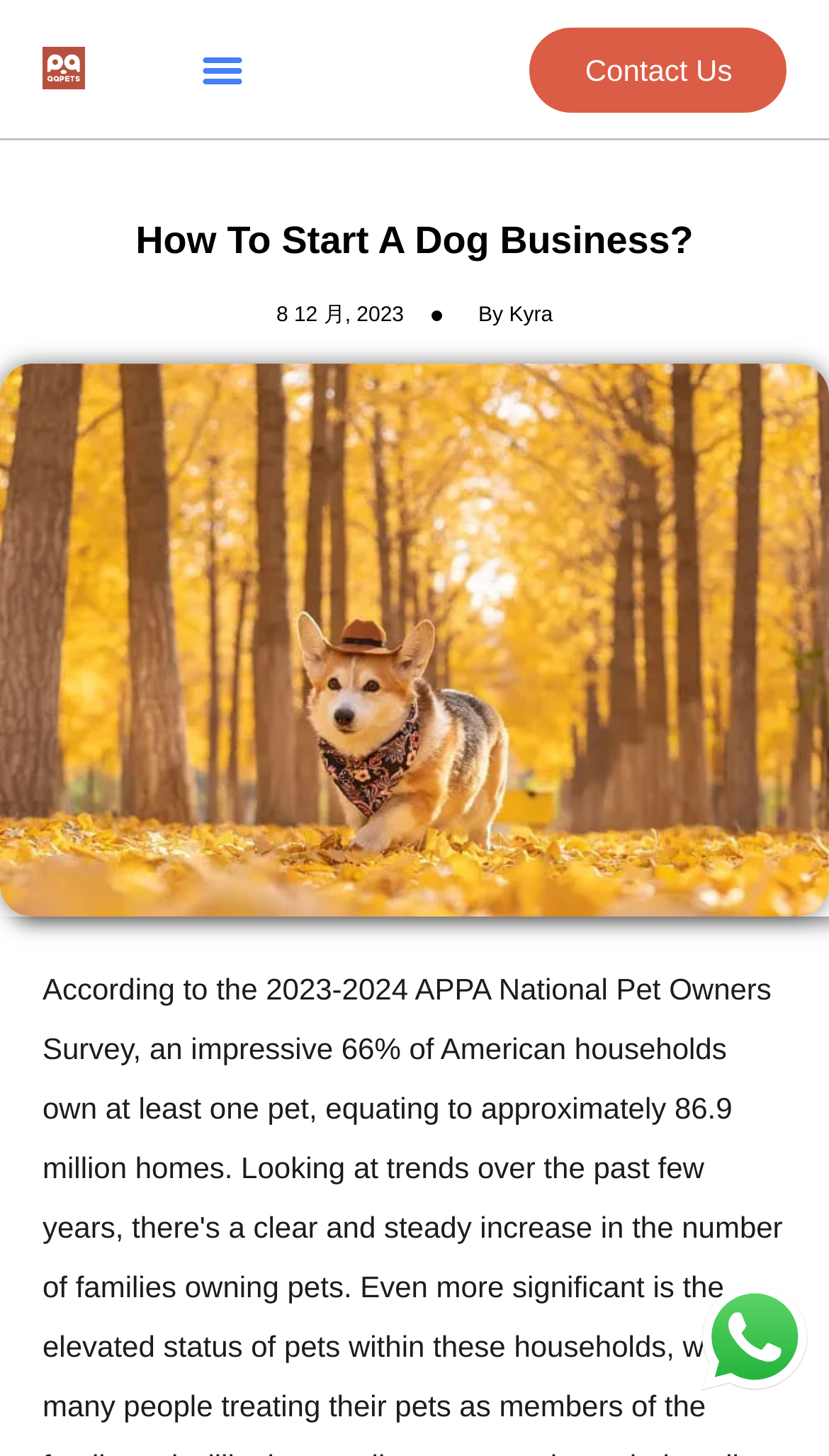Please provide a one-word or phrase answer to the question: 
What is the date of the article?

8 12 月, 2023